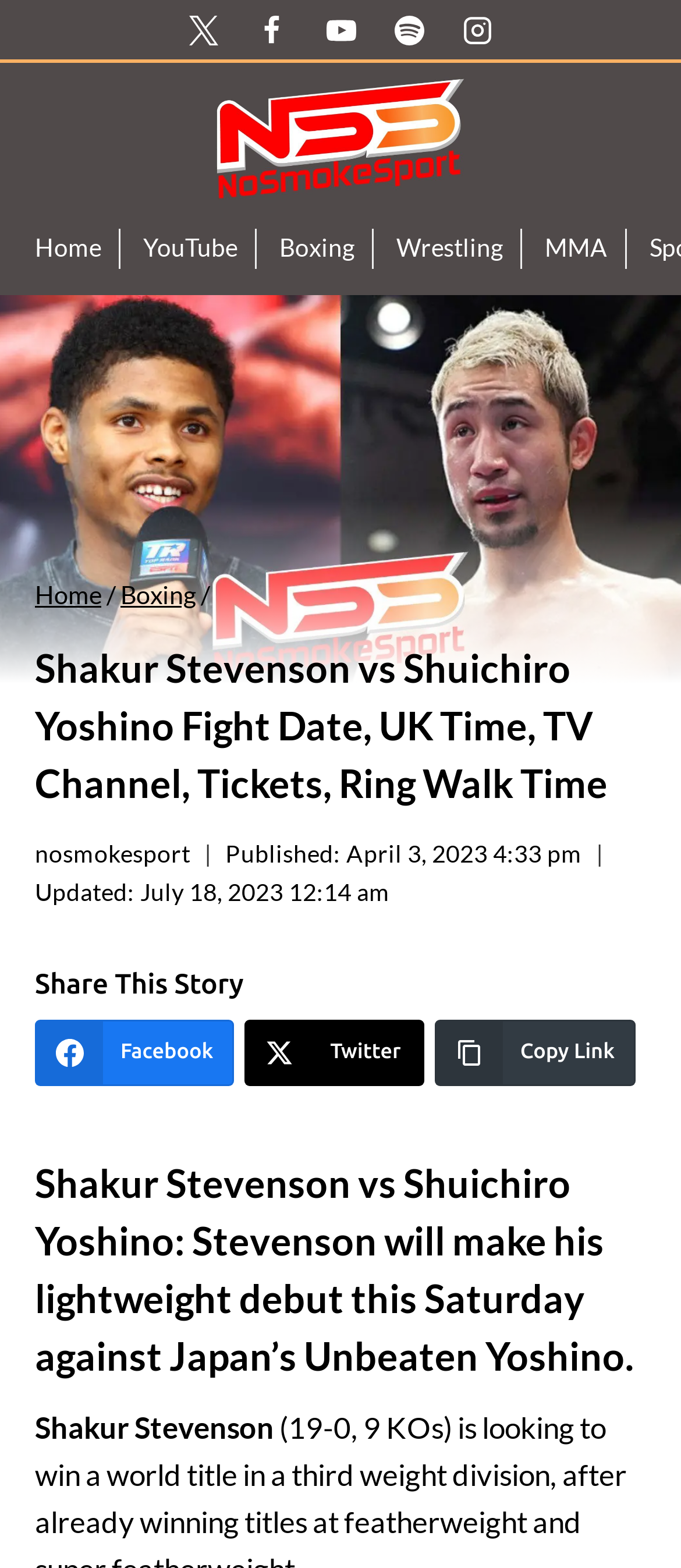Specify the bounding box coordinates for the region that must be clicked to perform the given instruction: "View the Boxing page".

[0.385, 0.146, 0.549, 0.171]